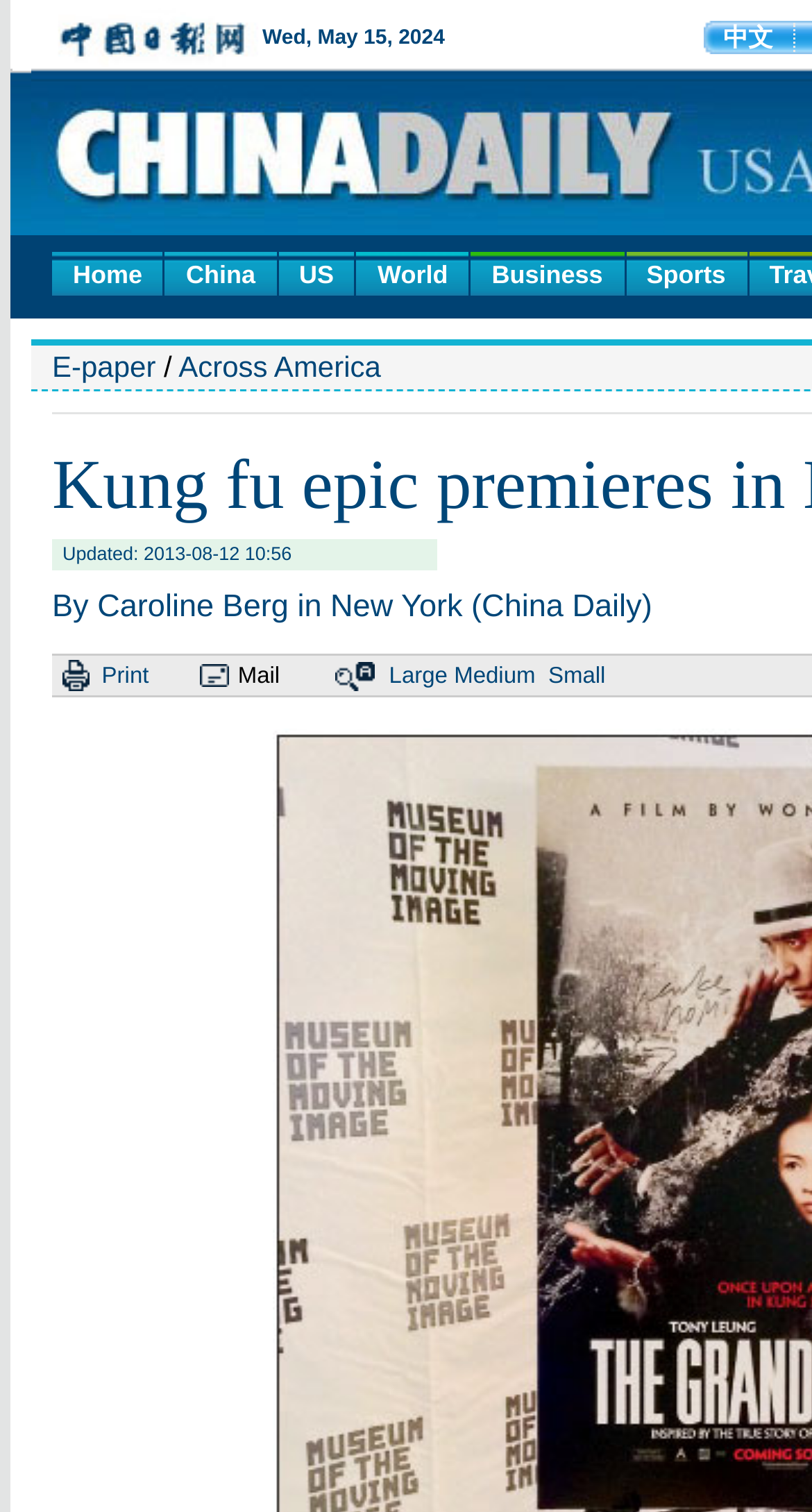Generate a comprehensive description of the webpage content.

The webpage is about an article titled "Kung fu epic premieres in NYC" from the "Across America" section of chinadaily.com.cn. At the top, there are seven links: "Home", "China", "US", "World", "Business", "Sports", and "E-paper", aligned horizontally from left to right. Below these links, there is a secondary navigation menu with a link to "Across America" and a separator.

The main content area has a heading that displays the update time, "Updated: 2013-08-12 10:56". Below this heading, there are five table cells arranged horizontally. The first cell contains a small image, the second cell is empty, the third cell has a "Print" link, the fourth cell contains another small image, and the fifth cell has a "Mail" link and two more small images. 

The article's main content is not explicitly described in the accessibility tree, but the meta description suggests that it is about Hong Kong director Wong Kar-wai's 15-year effort to bring "The Grandmaster" to the big screen.